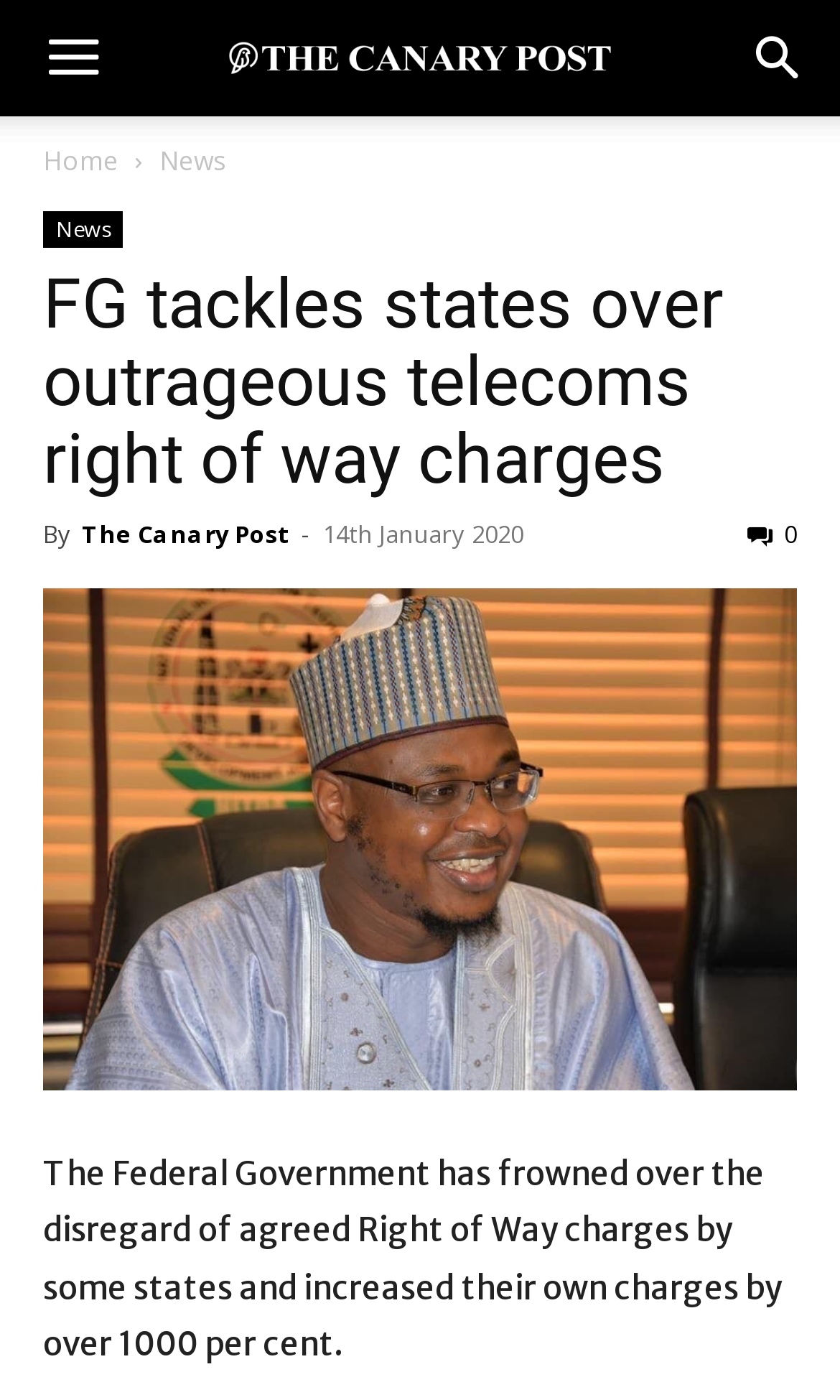Pinpoint the bounding box coordinates for the area that should be clicked to perform the following instruction: "Read the news".

[0.19, 0.102, 0.269, 0.128]